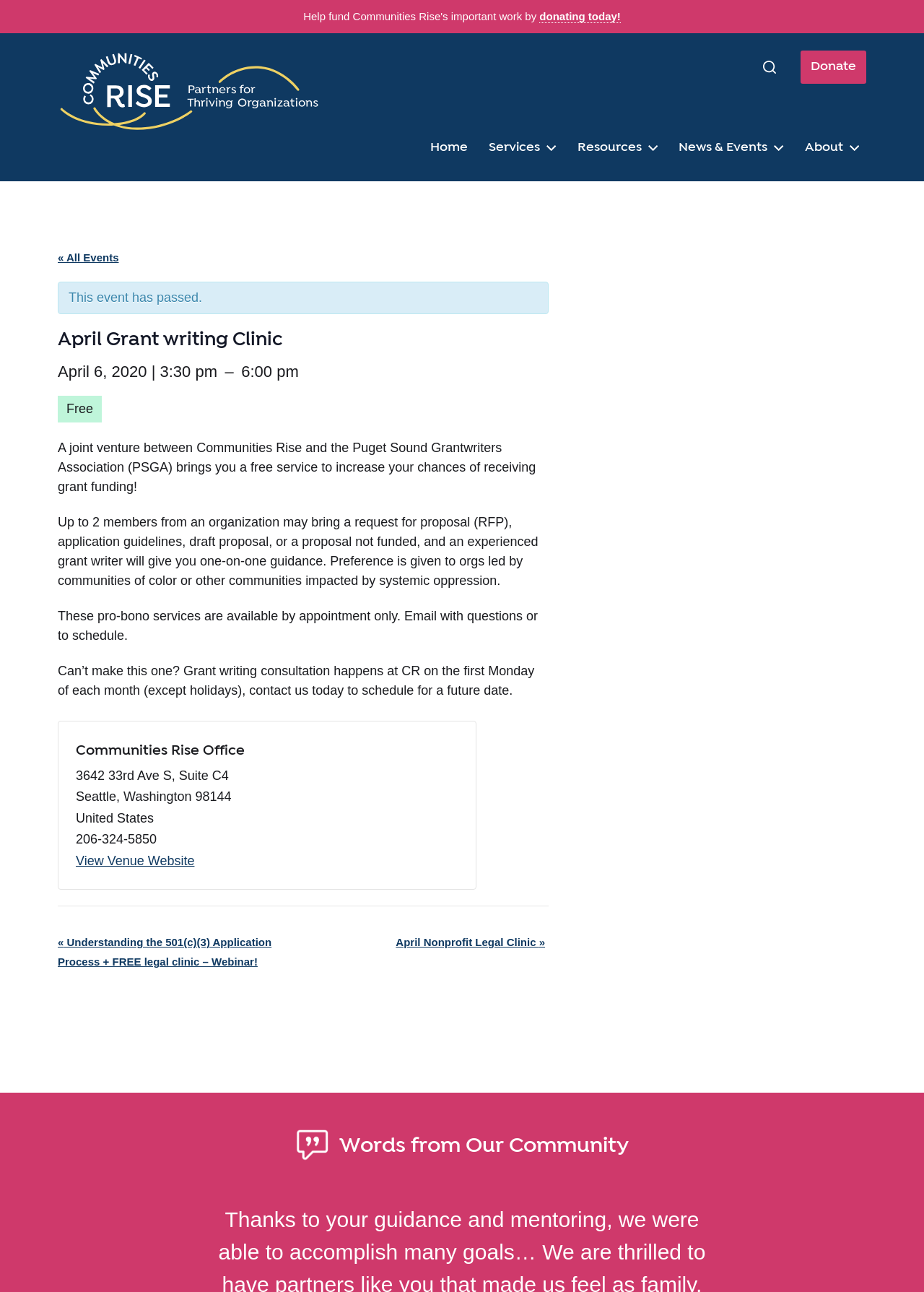What is the contact method for scheduling a grant writing consultation?
Provide a detailed answer to the question using information from the image.

According to the event description, one can email to schedule a grant writing consultation or to ask questions about the event.